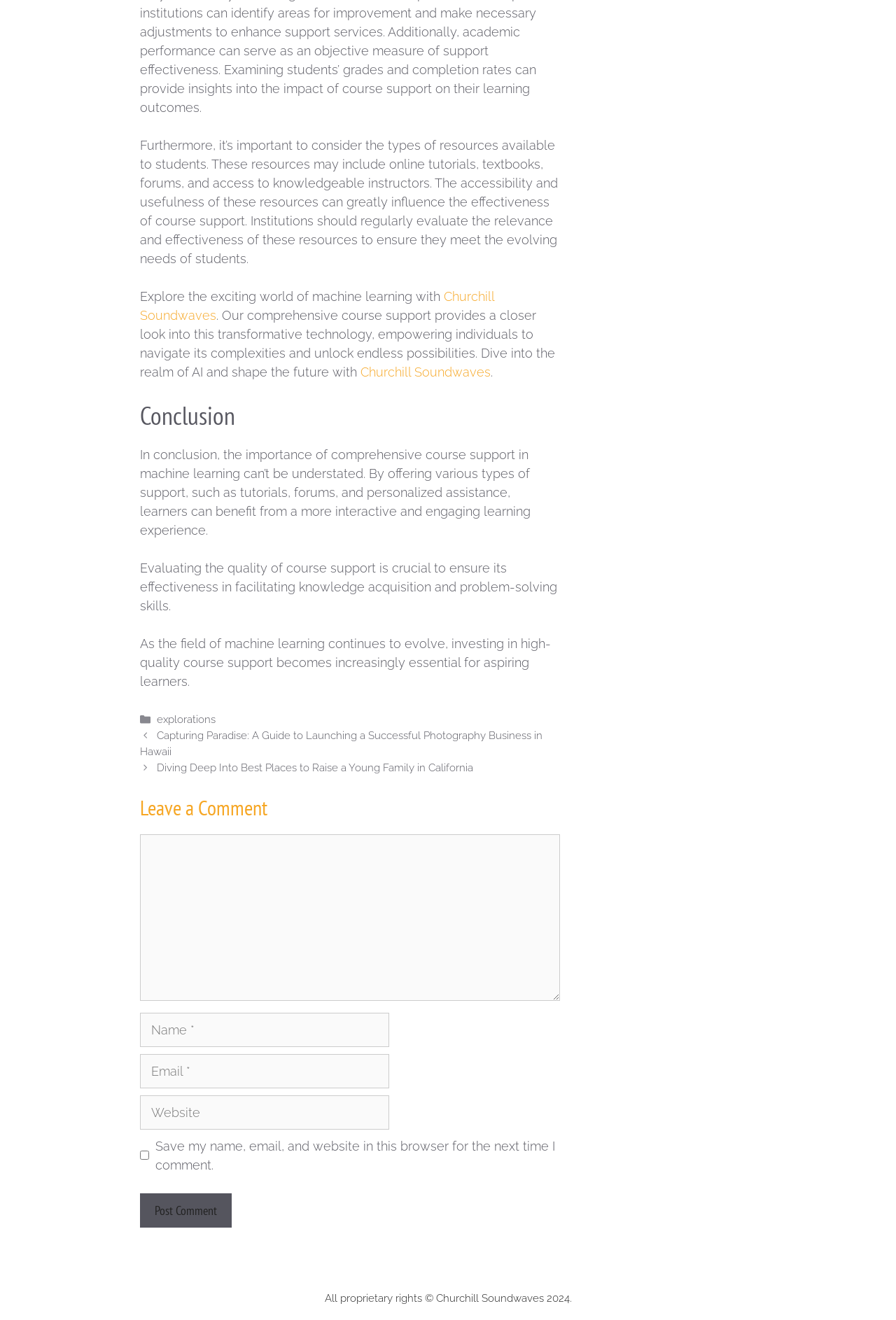What is required to leave a comment on the webpage?
Give a single word or phrase as your answer by examining the image.

Name, email, and comment